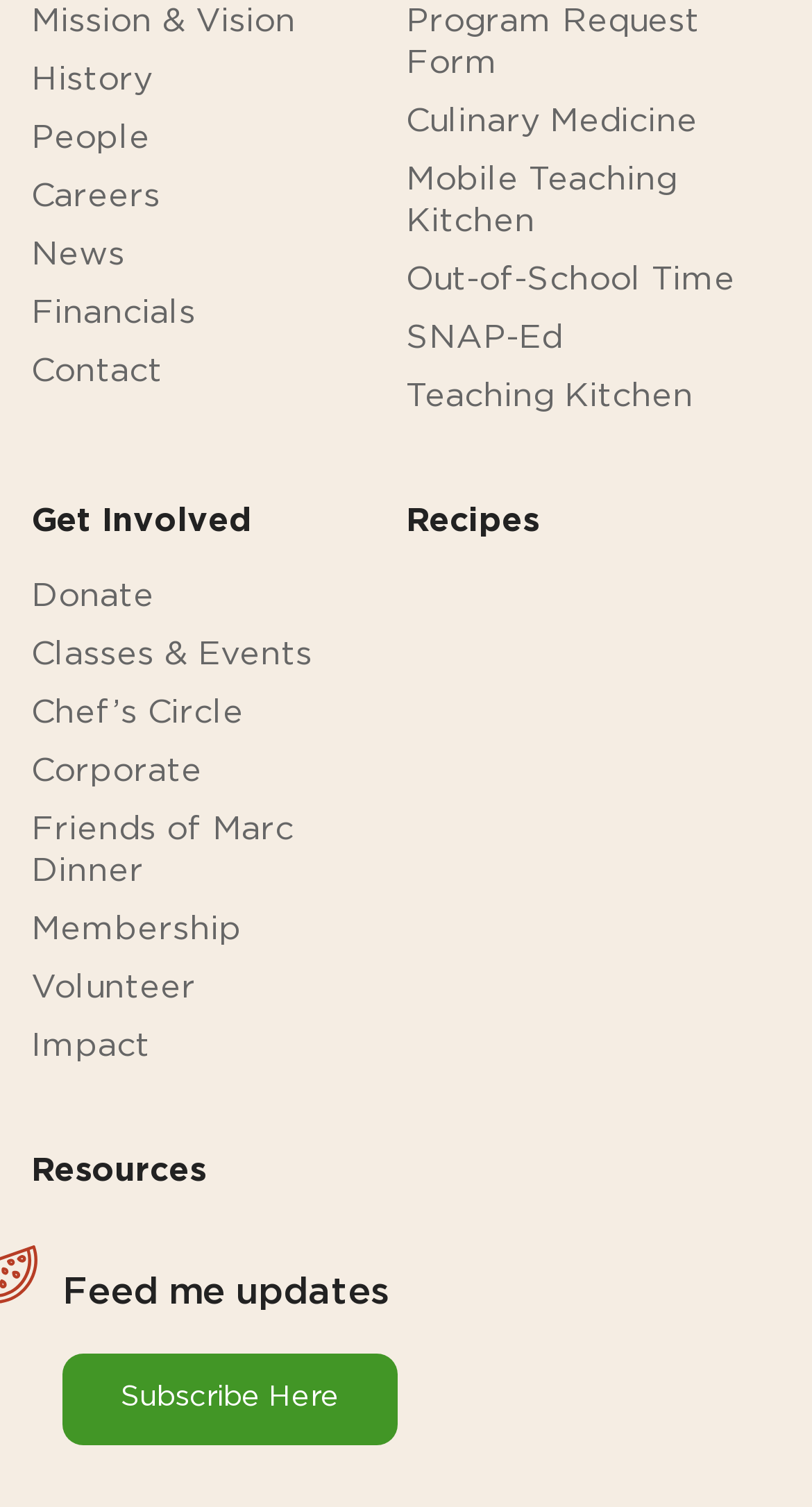Determine the bounding box coordinates of the clickable region to carry out the instruction: "Click Mission & Vision".

[0.038, 0.002, 0.364, 0.025]